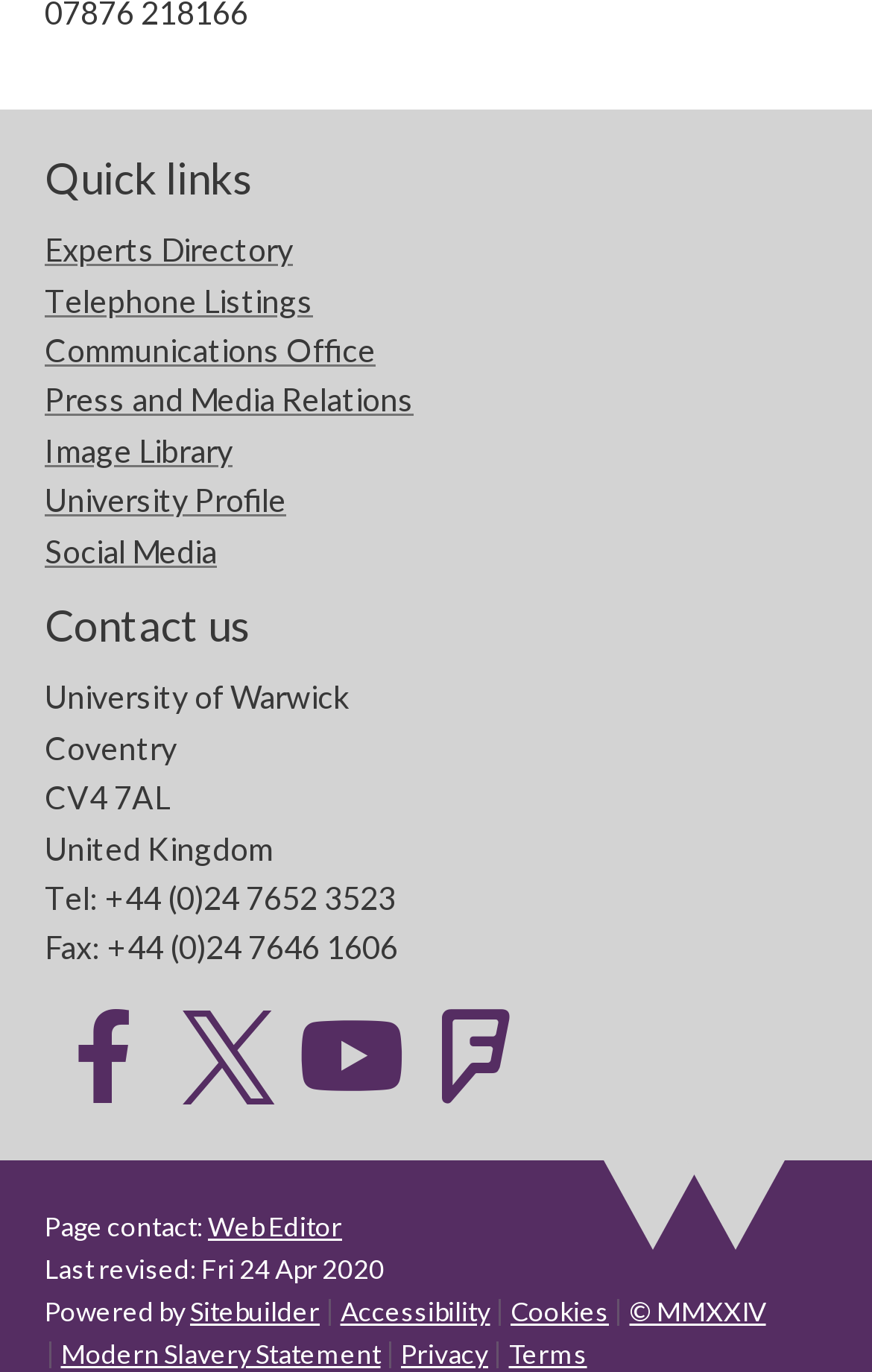Who can be contacted for page-related issues?
Refer to the image and provide a concise answer in one word or phrase.

Web Editor